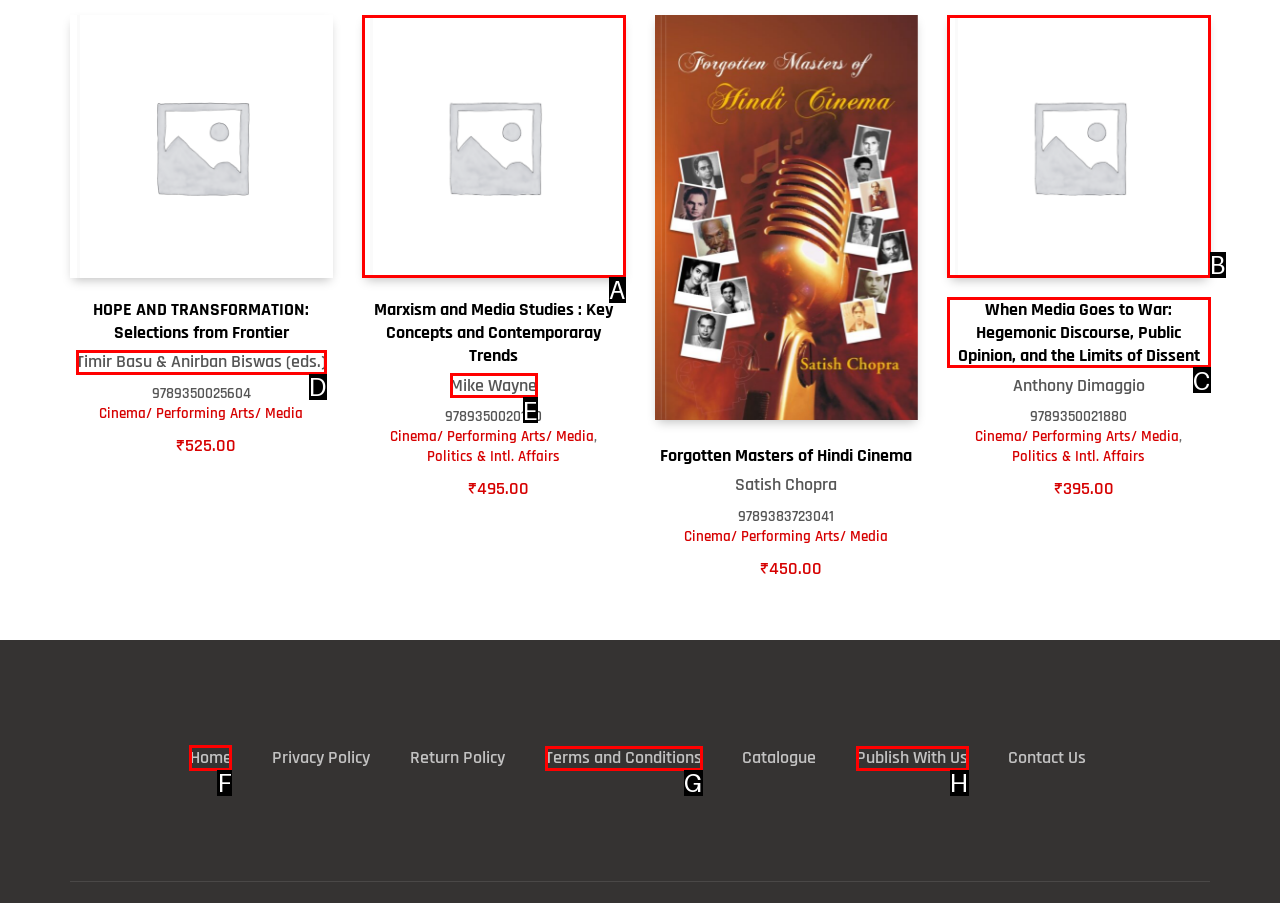Choose the letter of the element that should be clicked to complete the task: Go to the Home page
Answer with the letter from the possible choices.

F